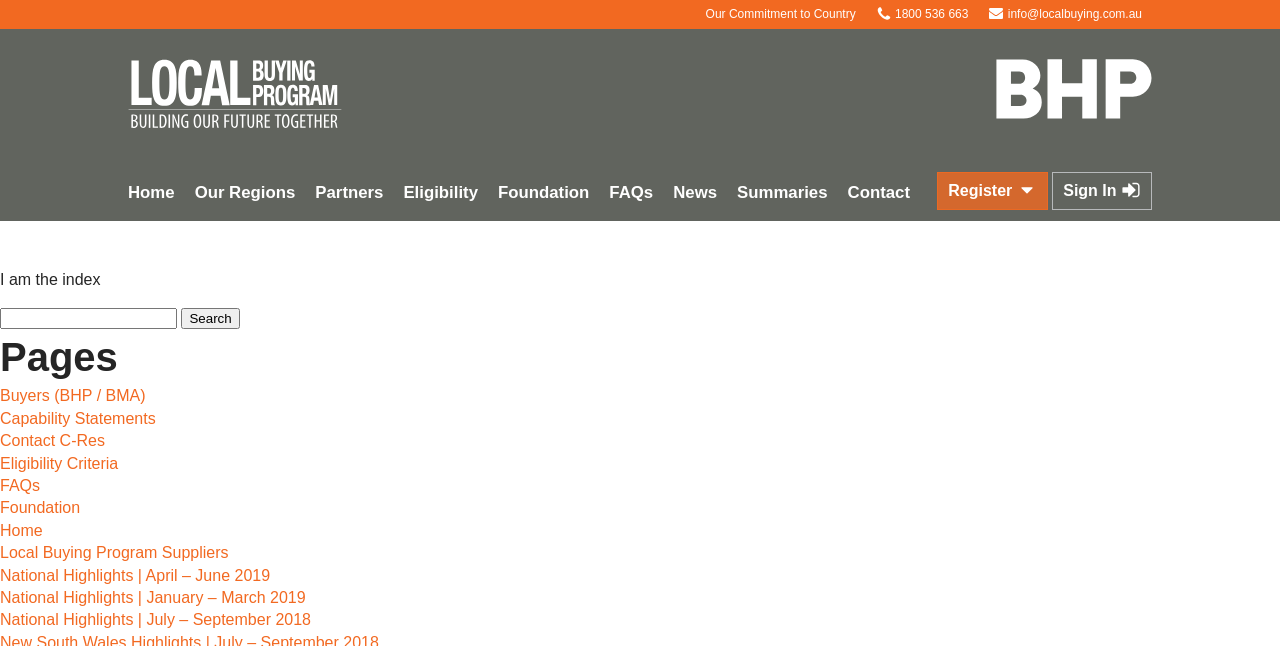Please identify the bounding box coordinates for the region that you need to click to follow this instruction: "Click on the 'Contact' link".

[0.654, 0.281, 0.719, 0.342]